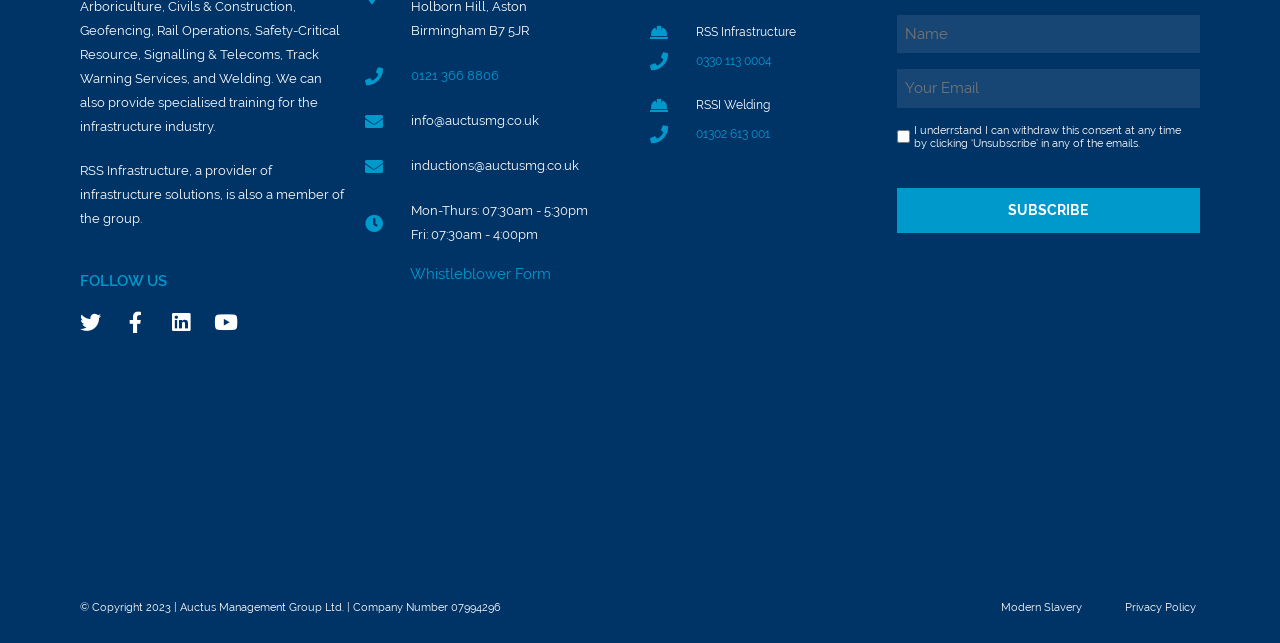Given the element description Privacy Policy, predict the bounding box coordinates for the UI element in the webpage screenshot. The format should be (top-left x, top-left y, bottom-right x, bottom-right y), and the values should be between 0 and 1.

[0.879, 0.934, 0.934, 0.955]